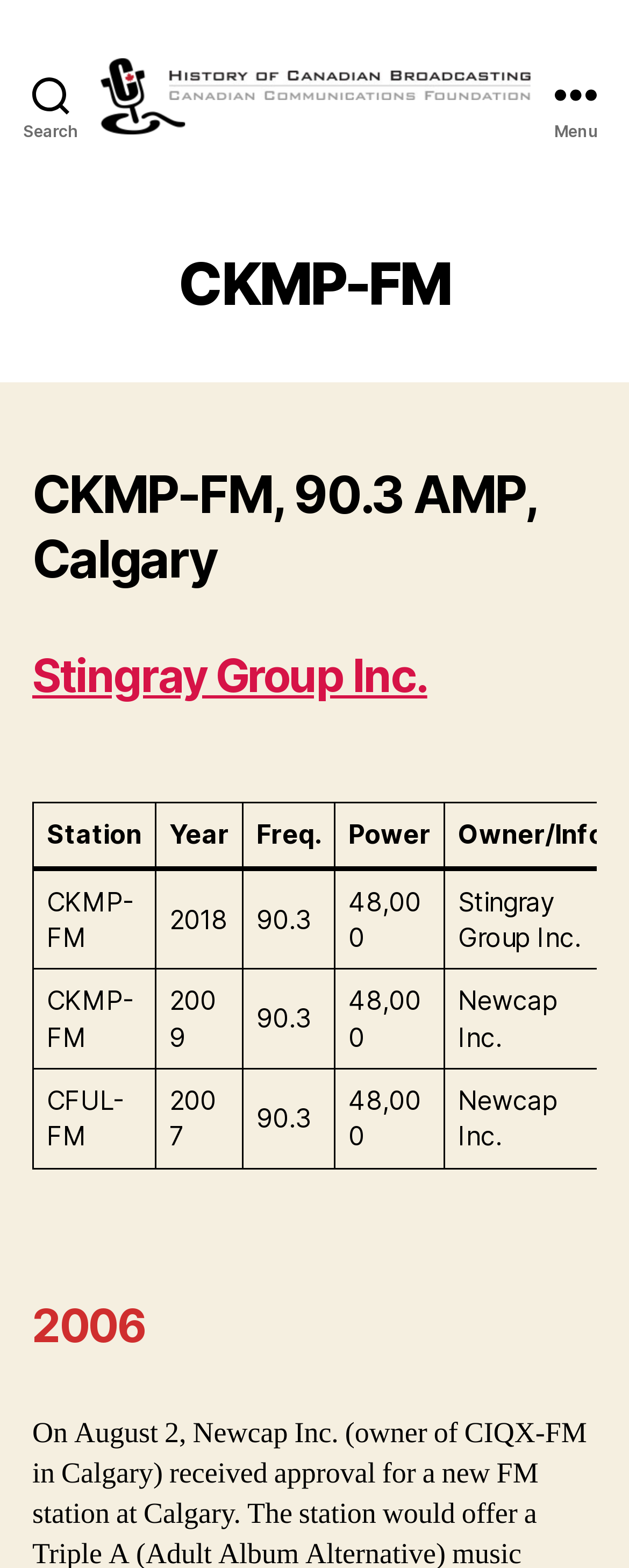Using the provided element description: "Search", determine the bounding box coordinates of the corresponding UI element in the screenshot.

[0.0, 0.0, 0.162, 0.119]